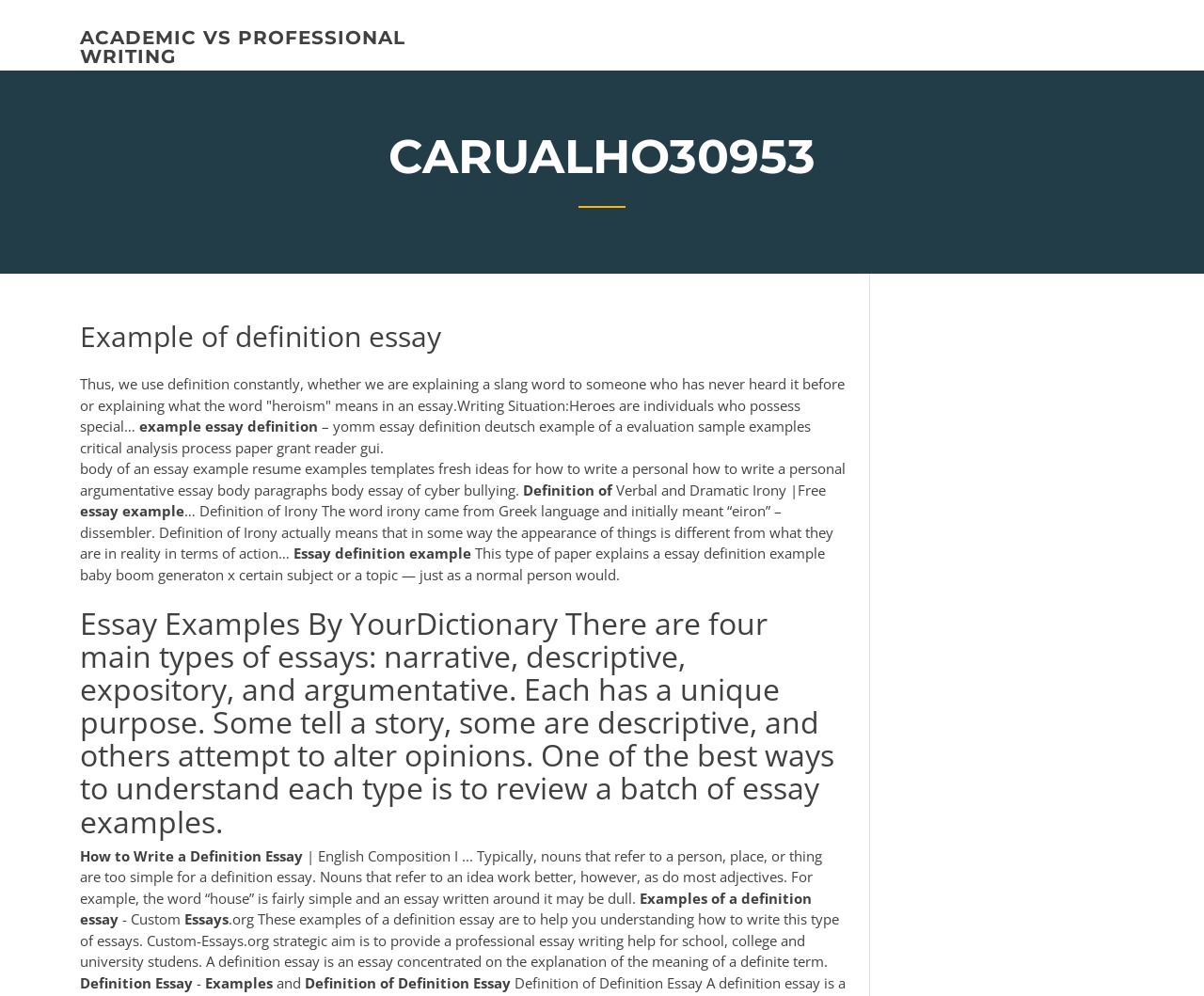What is an example of a noun that may not be suitable for a definition essay?
Please give a detailed and elaborate explanation in response to the question.

I found this information in the static text element with the text 'Typically, nouns that refer to a person, place, or thing are too simple for a definition essay. Nouns that refer to an idea work better, however, as do most adjectives. For example, the word “house” is fairly simple and an essay written around it may be dull.' which suggests that 'house' is an example of a noun that may not be suitable for a definition essay.